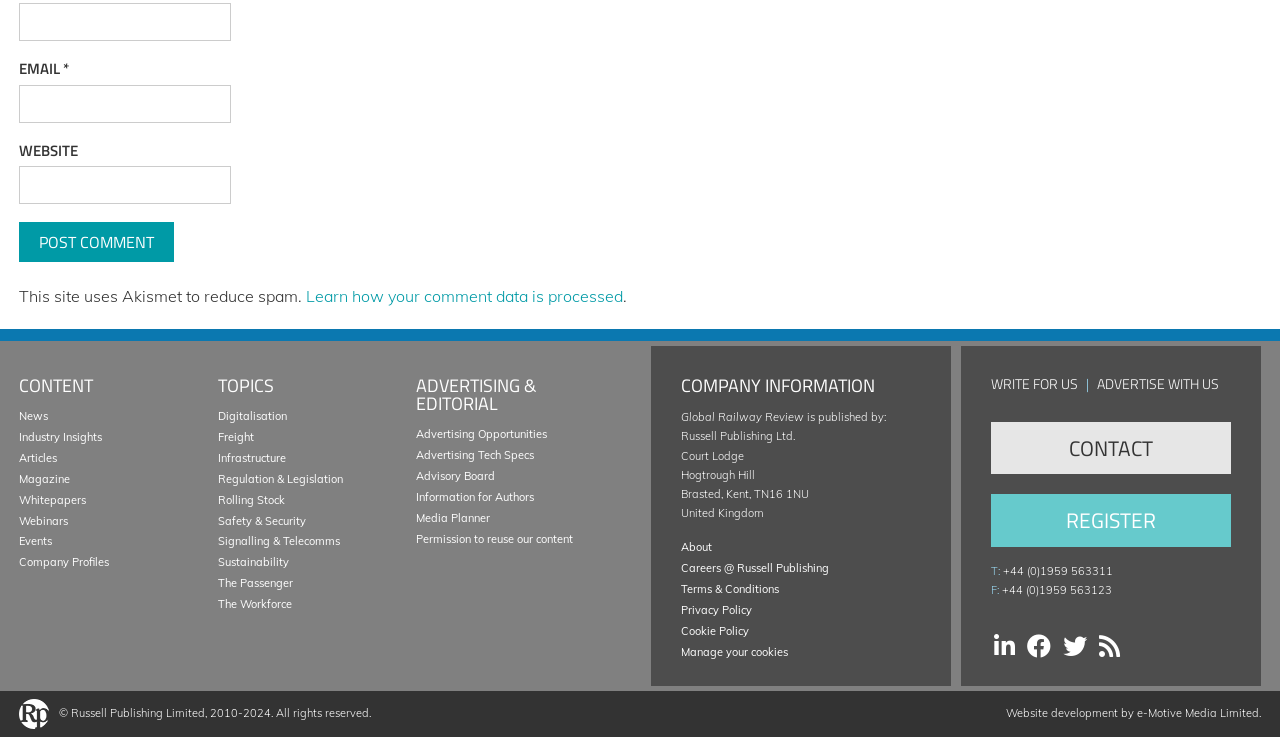Provide the bounding box coordinates of the HTML element this sentence describes: "Permission to reuse our content". The bounding box coordinates consist of four float numbers between 0 and 1, i.e., [left, top, right, bottom].

[0.325, 0.721, 0.448, 0.74]